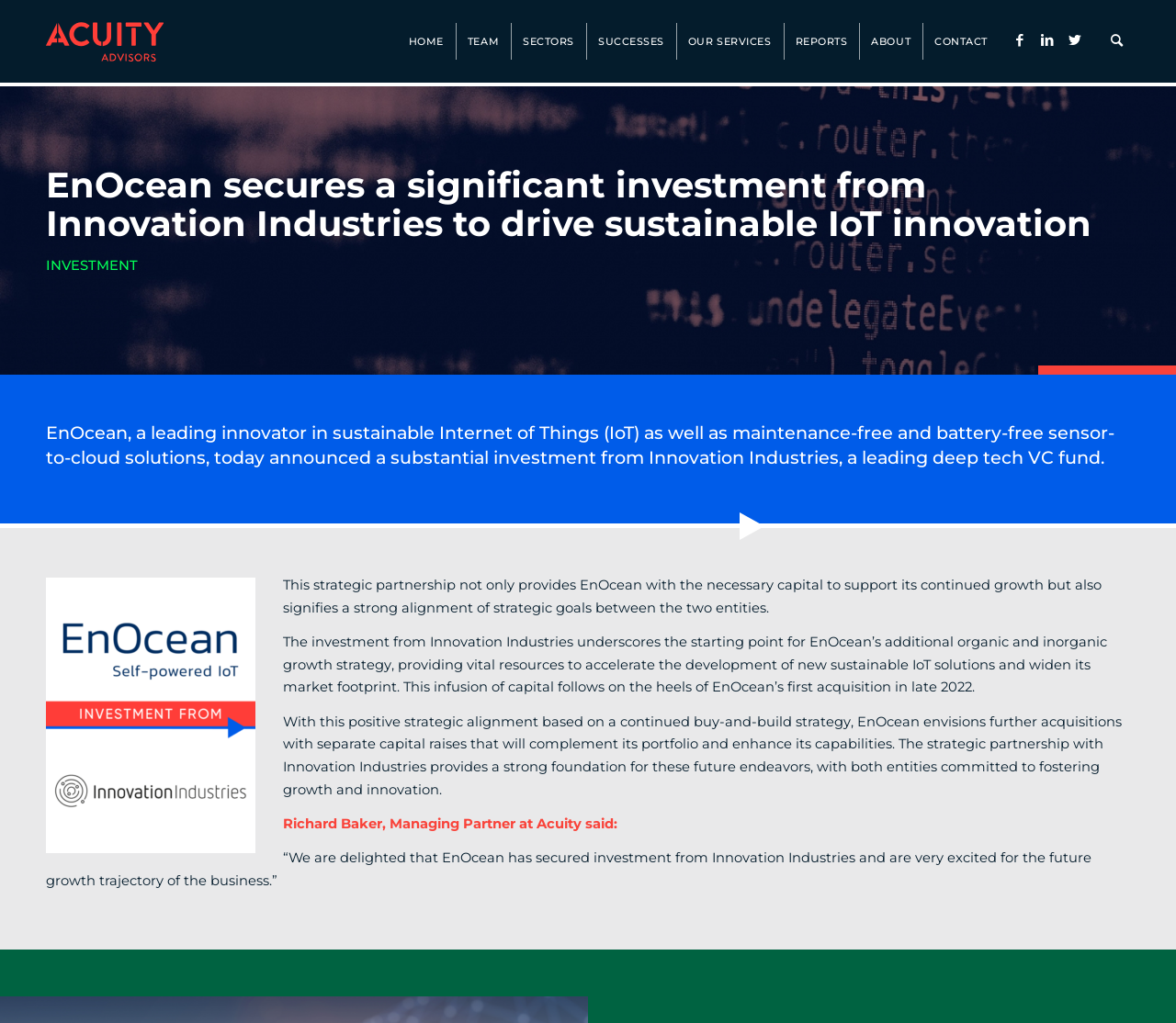How many acquisitions does EnOcean plan to make? Analyze the screenshot and reply with just one word or a short phrase.

Multiple